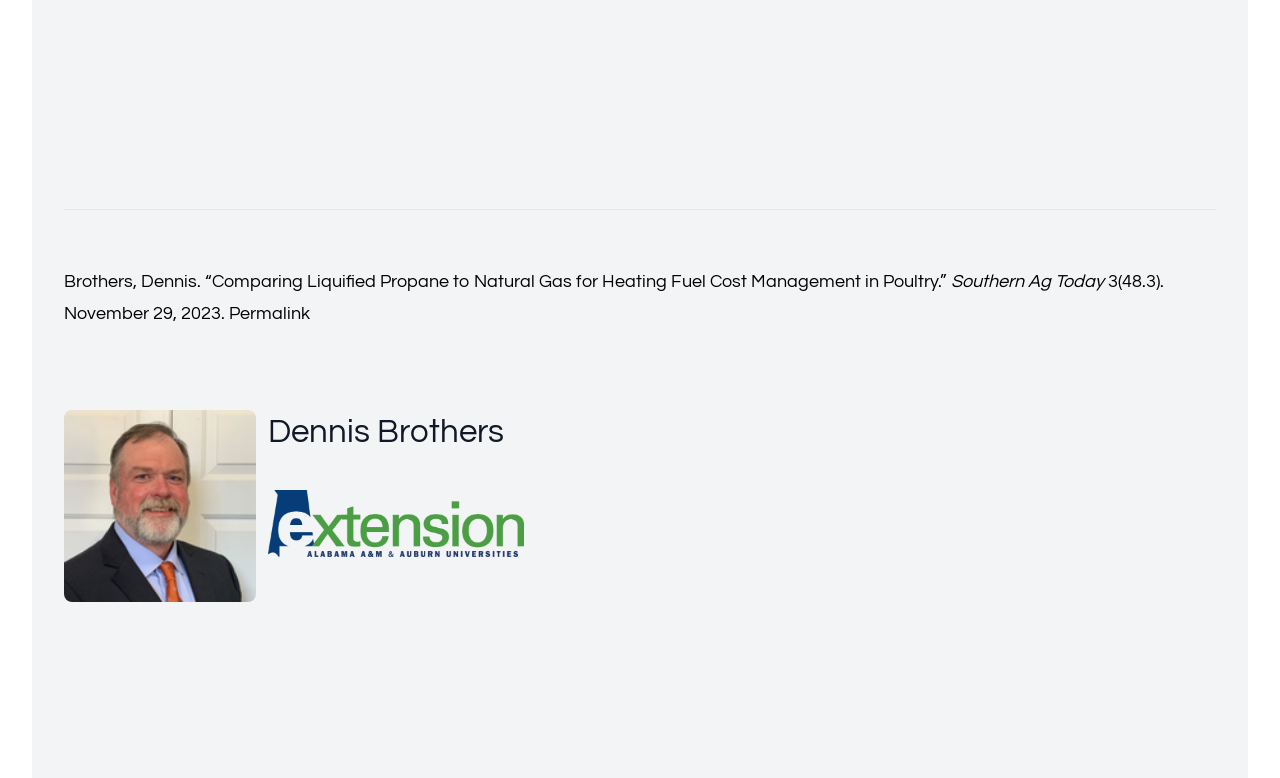Locate the UI element described as follows: "Permalink". Return the bounding box coordinates as four float numbers between 0 and 1 in the order [left, top, right, bottom].

[0.179, 0.39, 0.242, 0.415]